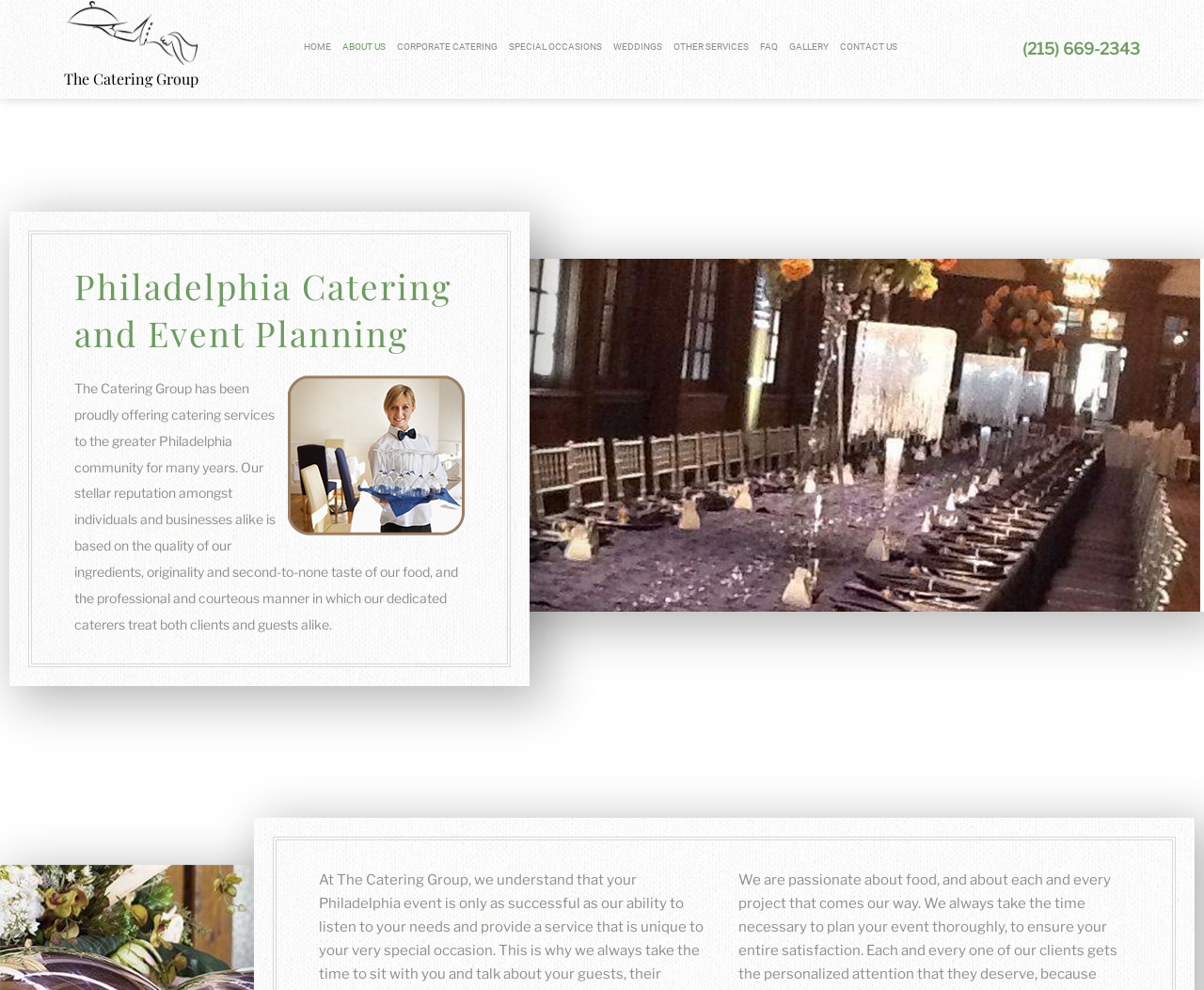Identify the main heading from the webpage and provide its text content.

The Catering Group